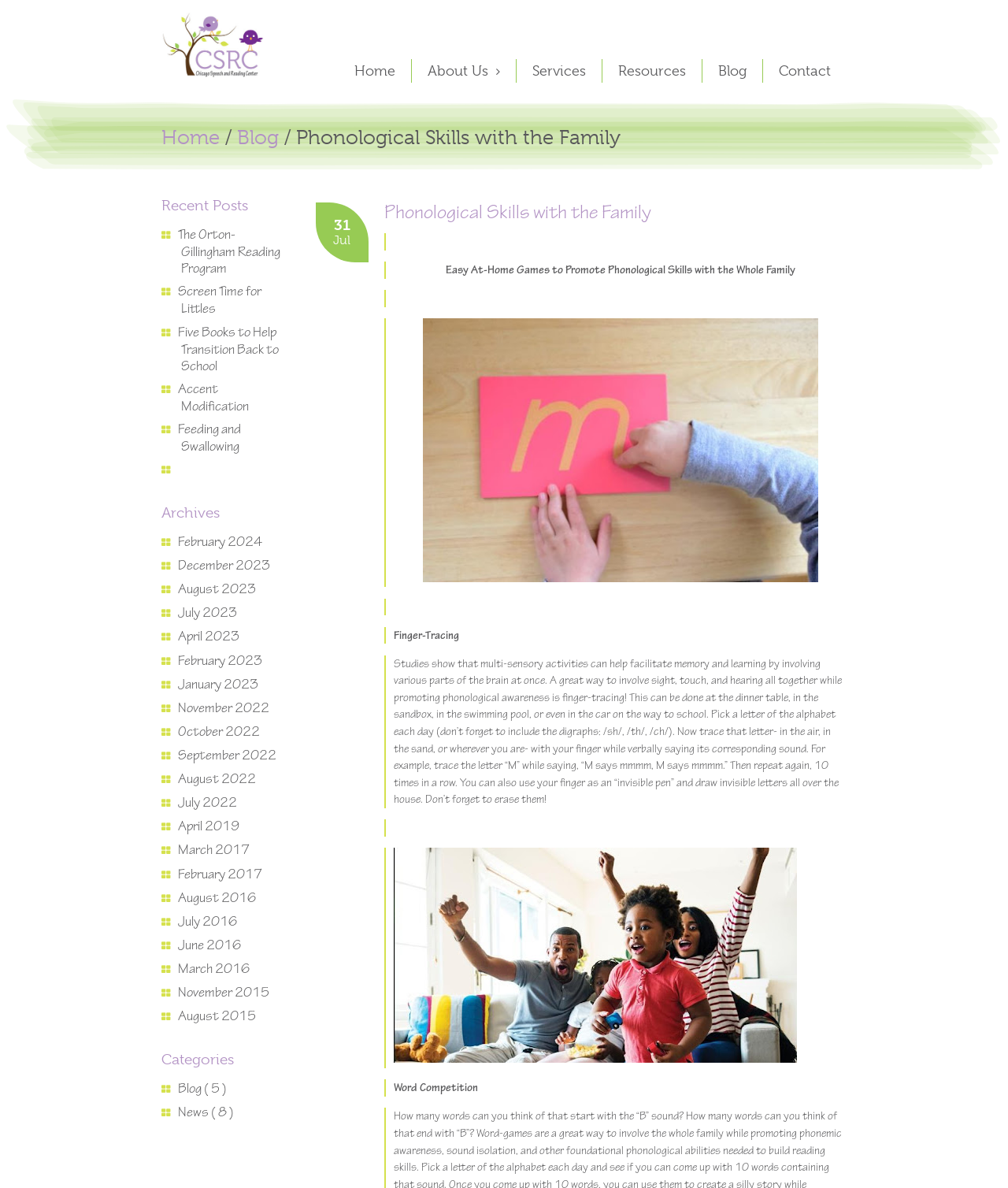Please indicate the bounding box coordinates of the element's region to be clicked to achieve the instruction: "Call the Delaware office". Provide the coordinates as four float numbers between 0 and 1, i.e., [left, top, right, bottom].

None